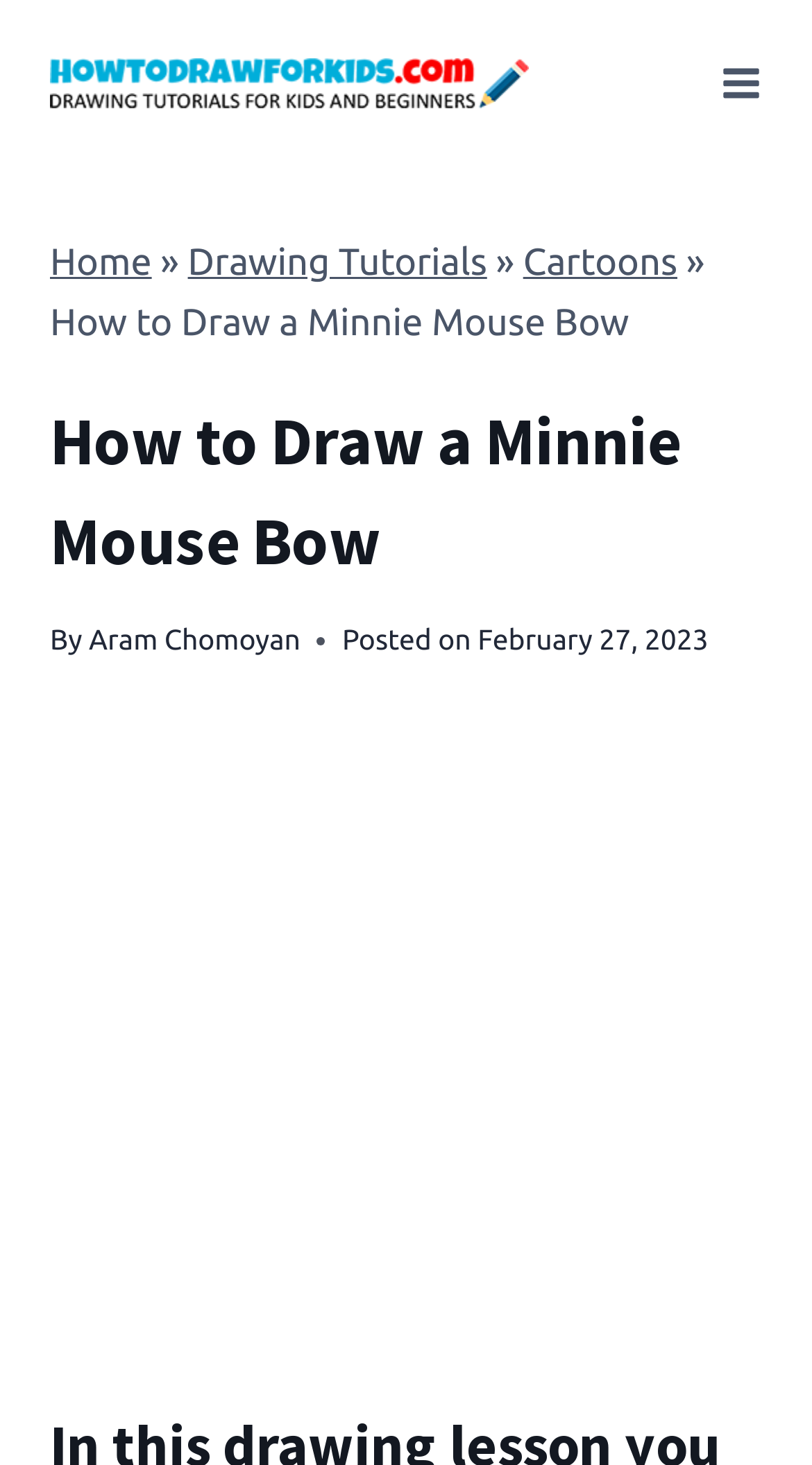What is the purpose of the button at the top right corner? Analyze the screenshot and reply with just one word or a short phrase.

Open menu